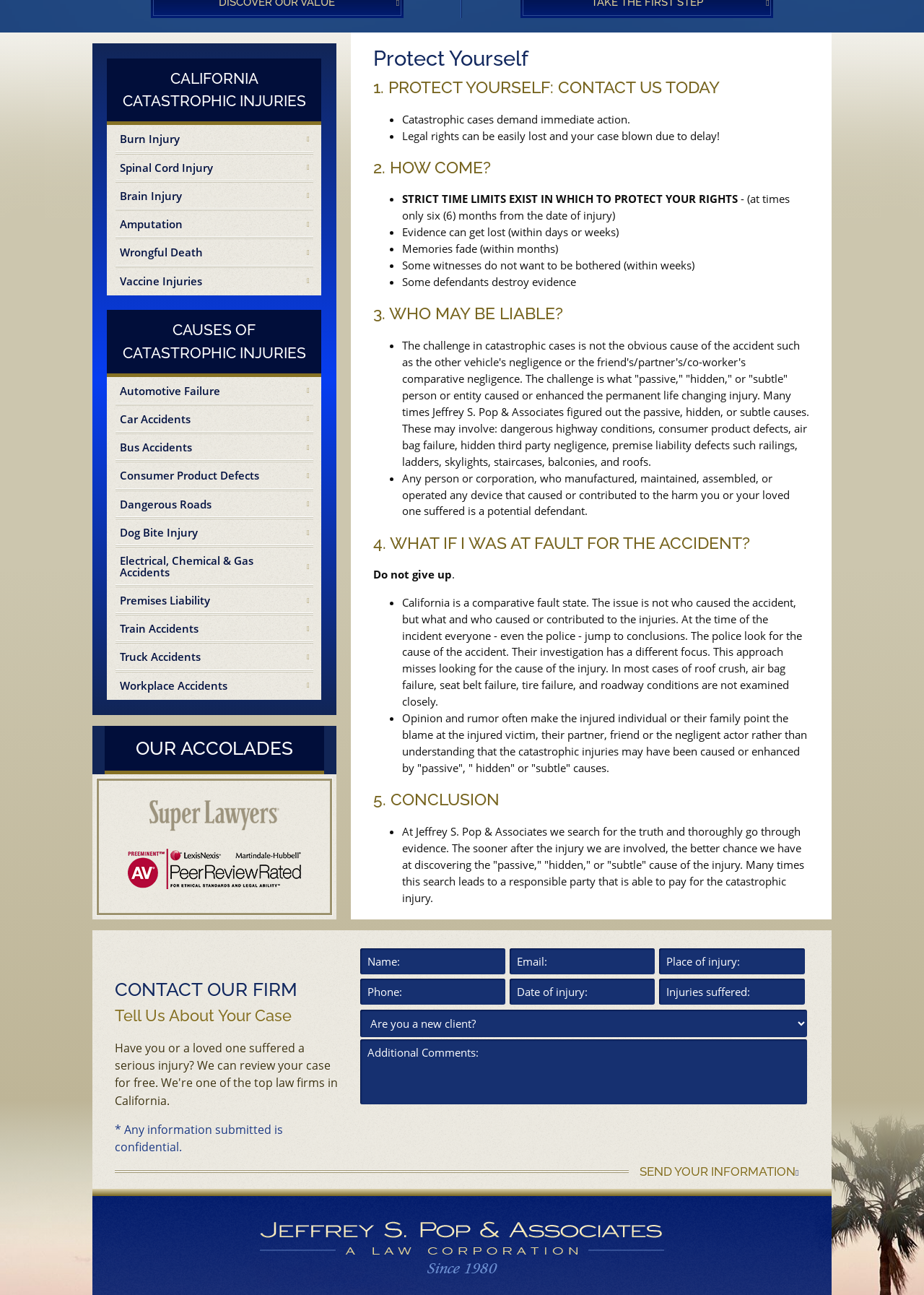From the webpage screenshot, predict the bounding box coordinates (top-left x, top-left y, bottom-right x, bottom-right y) for the UI element described here: Amputation

[0.125, 0.162, 0.339, 0.184]